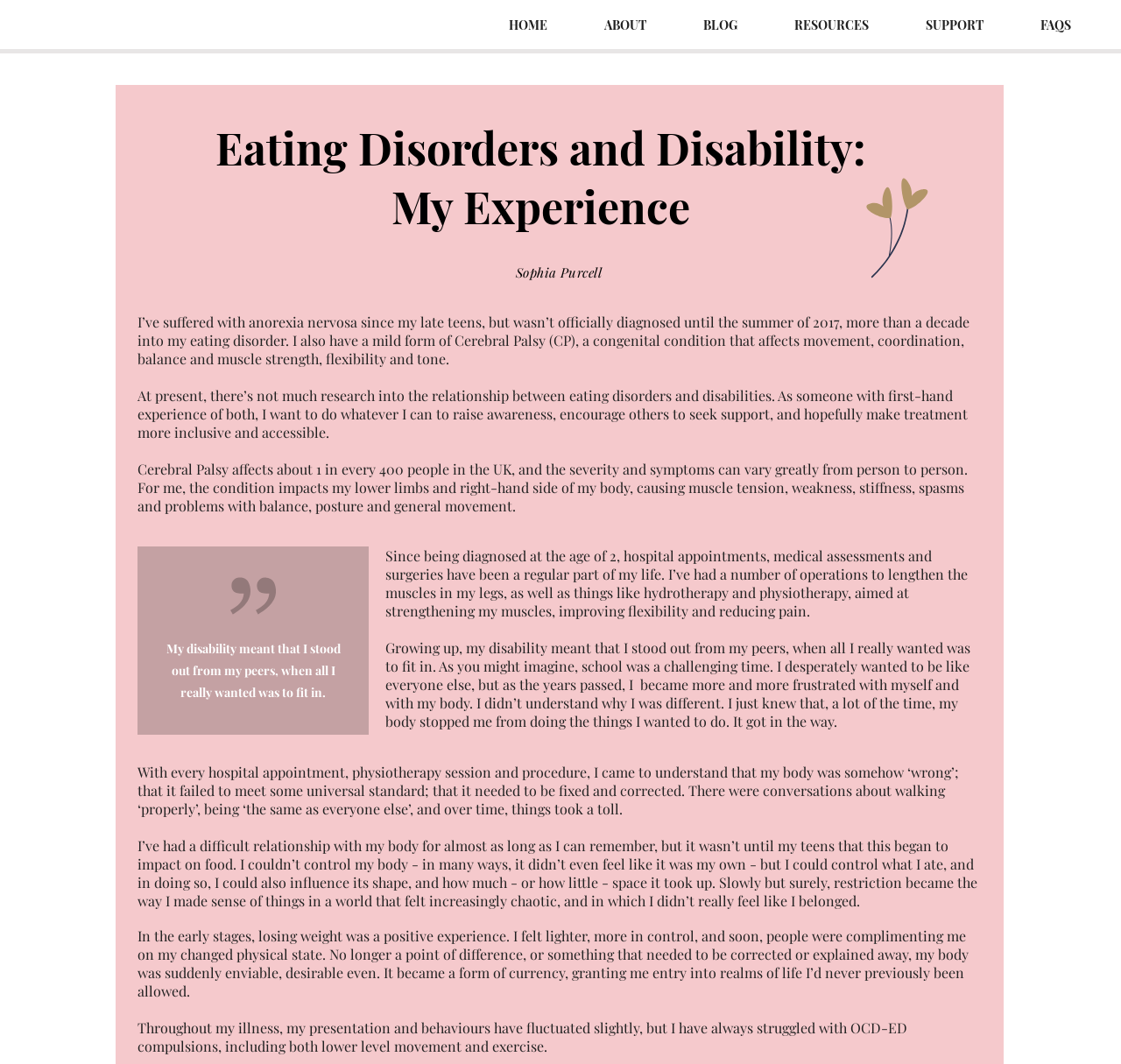Can you determine the main header of this webpage?

Eating Disorders and Disability:
My Experience